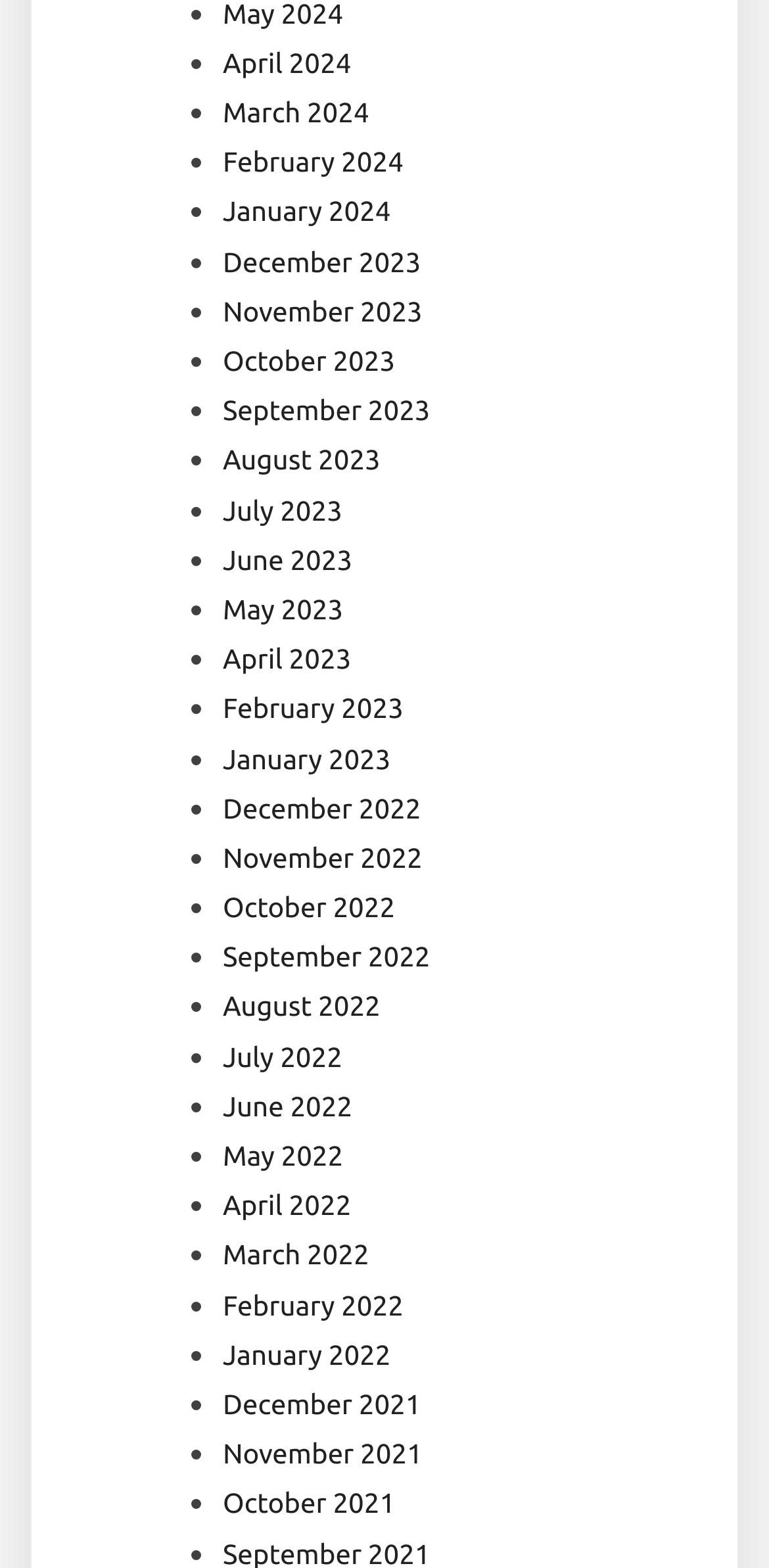Specify the bounding box coordinates of the area that needs to be clicked to achieve the following instruction: "View January 2023".

[0.29, 0.474, 0.508, 0.494]